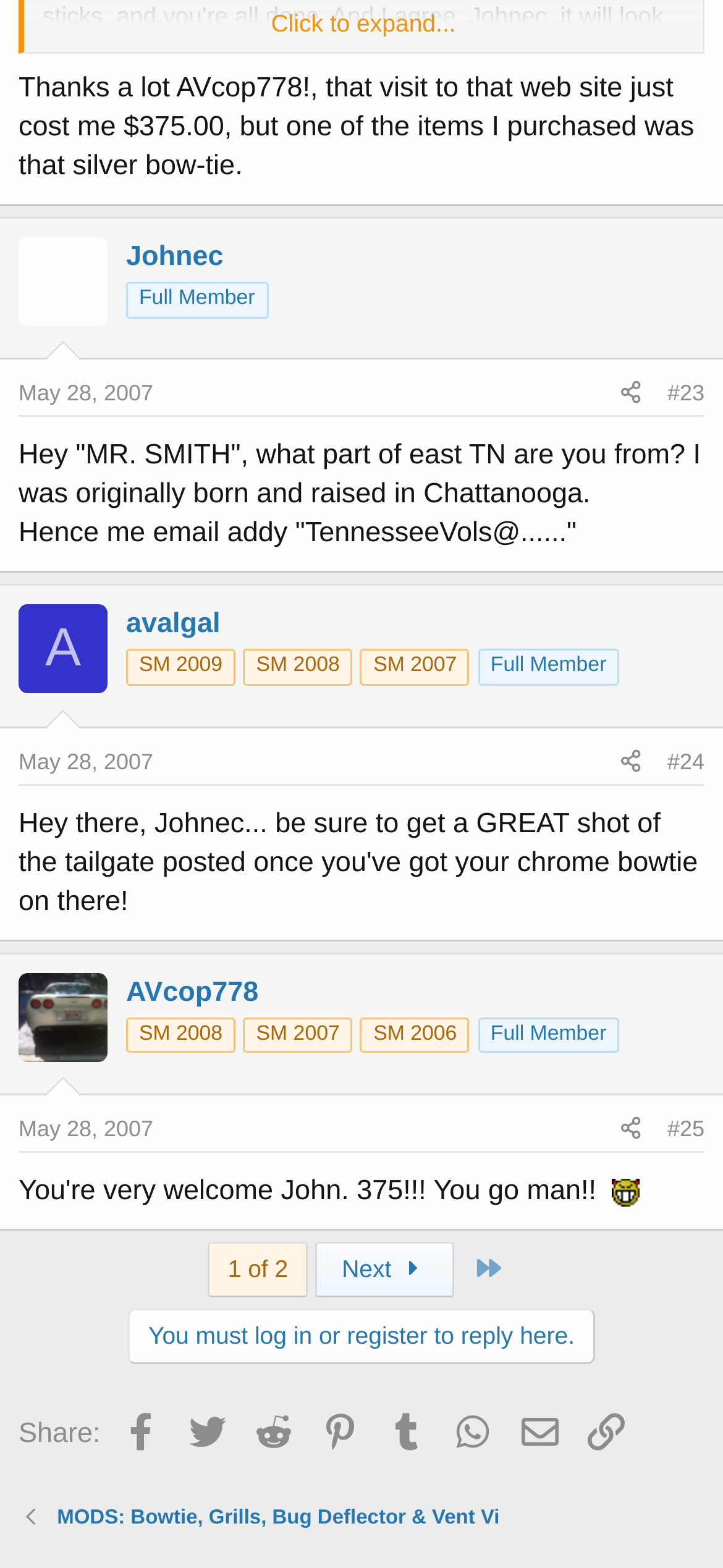What is the text above the 'Share:' button? Observe the screenshot and provide a one-word or short phrase answer.

You must log in or register to reply here.